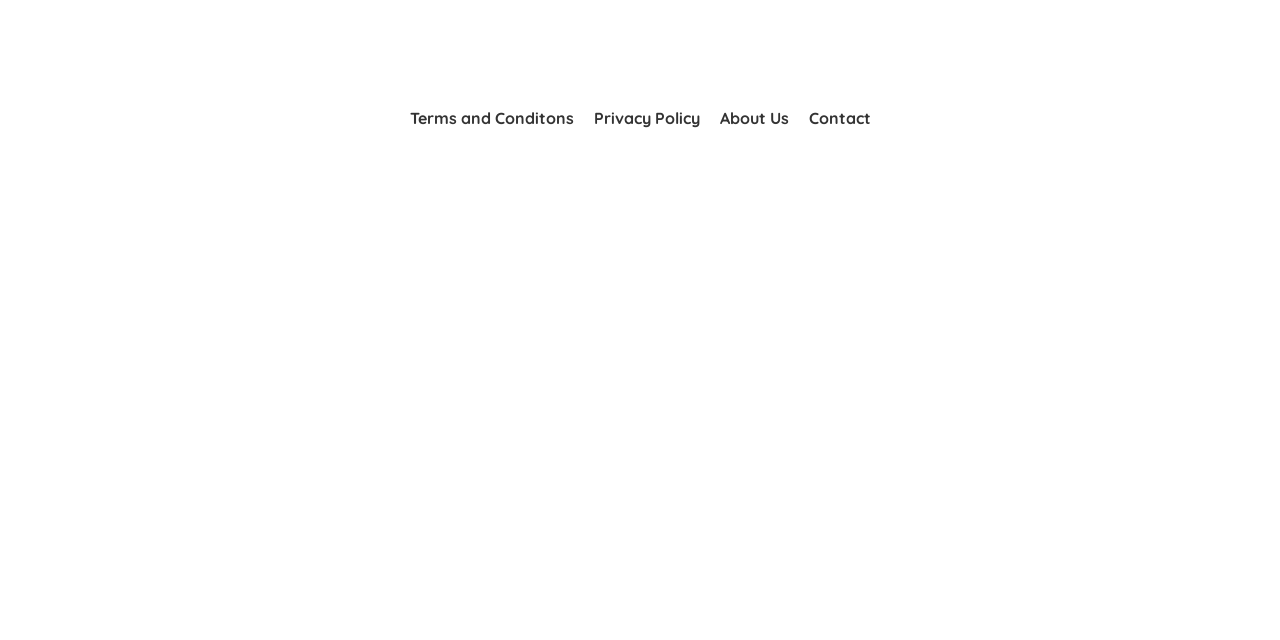Locate the UI element that matches the description About Us in the webpage screenshot. Return the bounding box coordinates in the format (top-left x, top-left y, bottom-right x, bottom-right y), with values ranging from 0 to 1.

[0.562, 0.169, 0.616, 0.2]